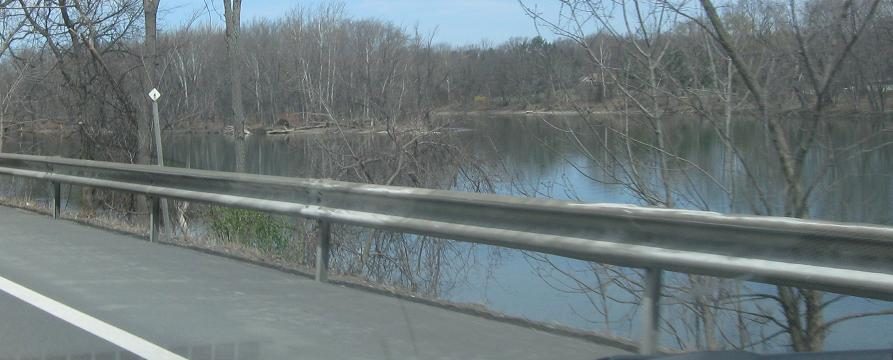Illustrate the image with a detailed caption.

The image showcases a serene roadside view along a waterway, likely captured near Vestal, New York. A guardrail lines the left side of the frame, delineating the roadway from a calm lake or river that reflects the soft blue sky above. Leafless trees border the water's edge, their branches reaching out, contributing to the rustic charm of early springtime before the foliage has fully returned. The tranquil scene encapsulates a peaceful moment in nature, hinting at surrounding wildlife and the picturesque landscapes characteristic of the area.